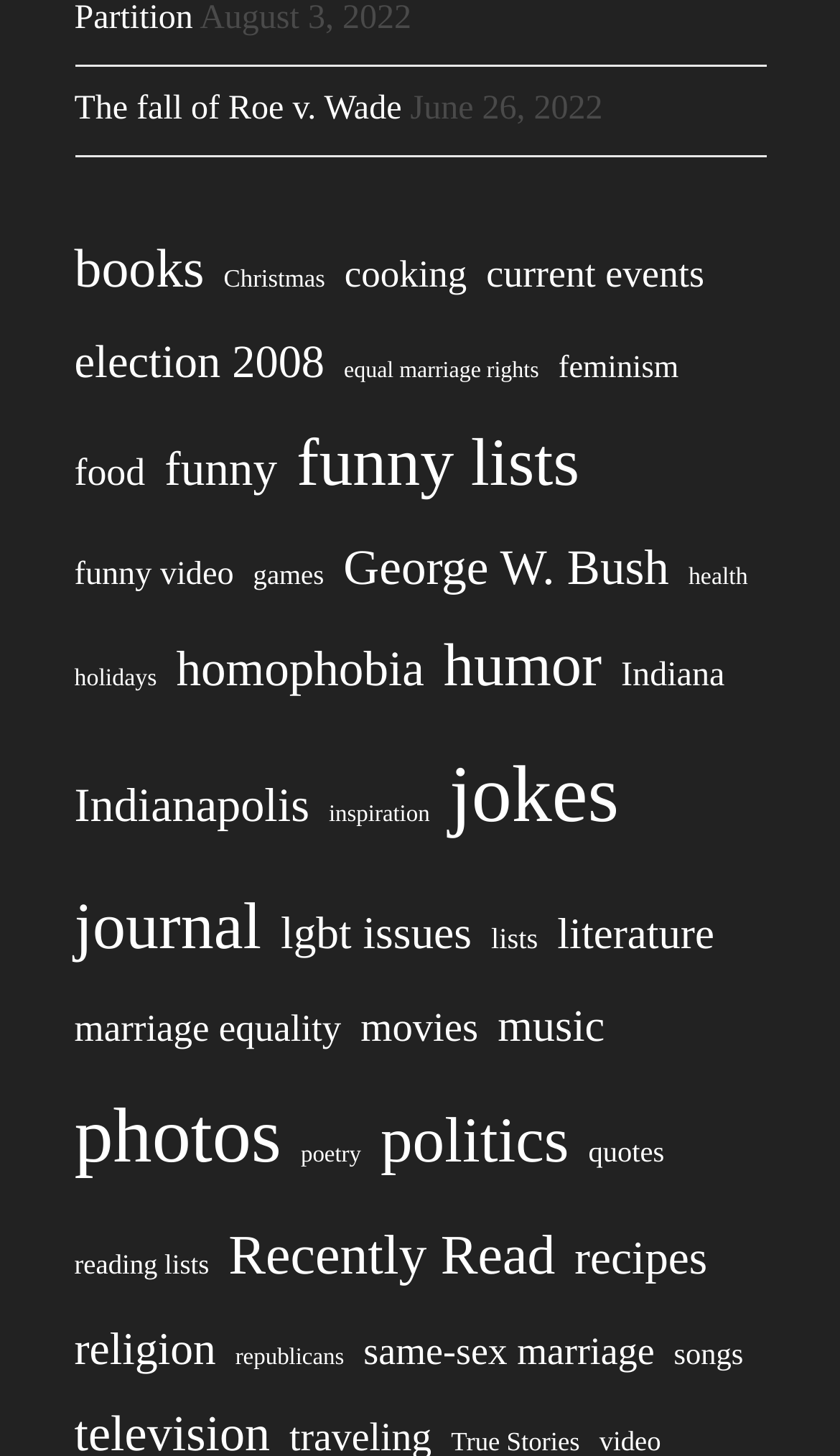Use a single word or phrase to answer the question: 
What is the date of 'The fall of Roe v. Wade'?

June 26, 2022